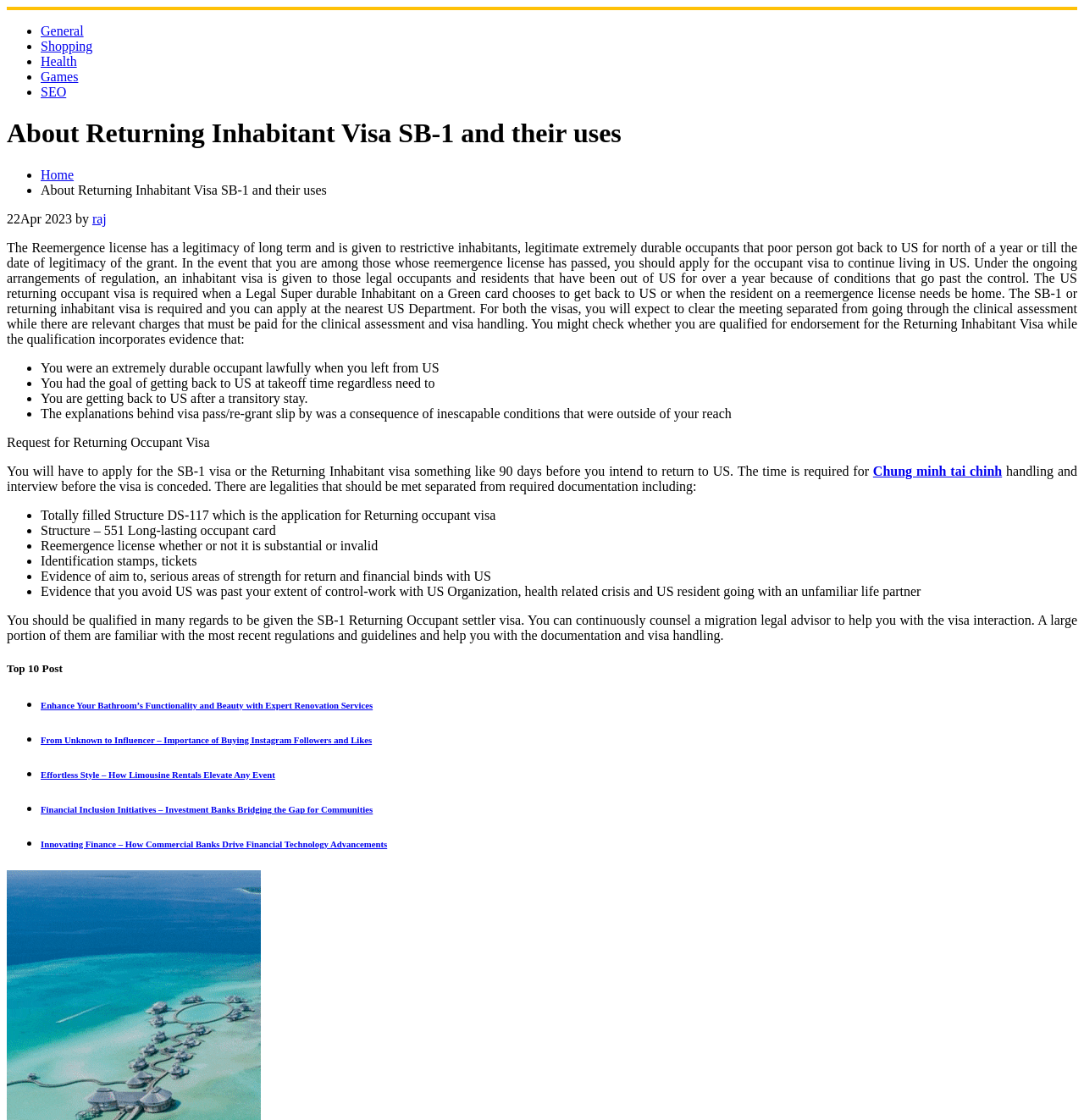What is the purpose of the 'Chung minh tai chinh' link?
Please analyze the image and answer the question with as much detail as possible.

The 'Chung minh tai chinh' link is mentioned in the context of applying for the Returning Inhabitant Visa, suggesting that it is related to the visa processing and handling, although the exact purpose is not explicitly stated on the webpage.